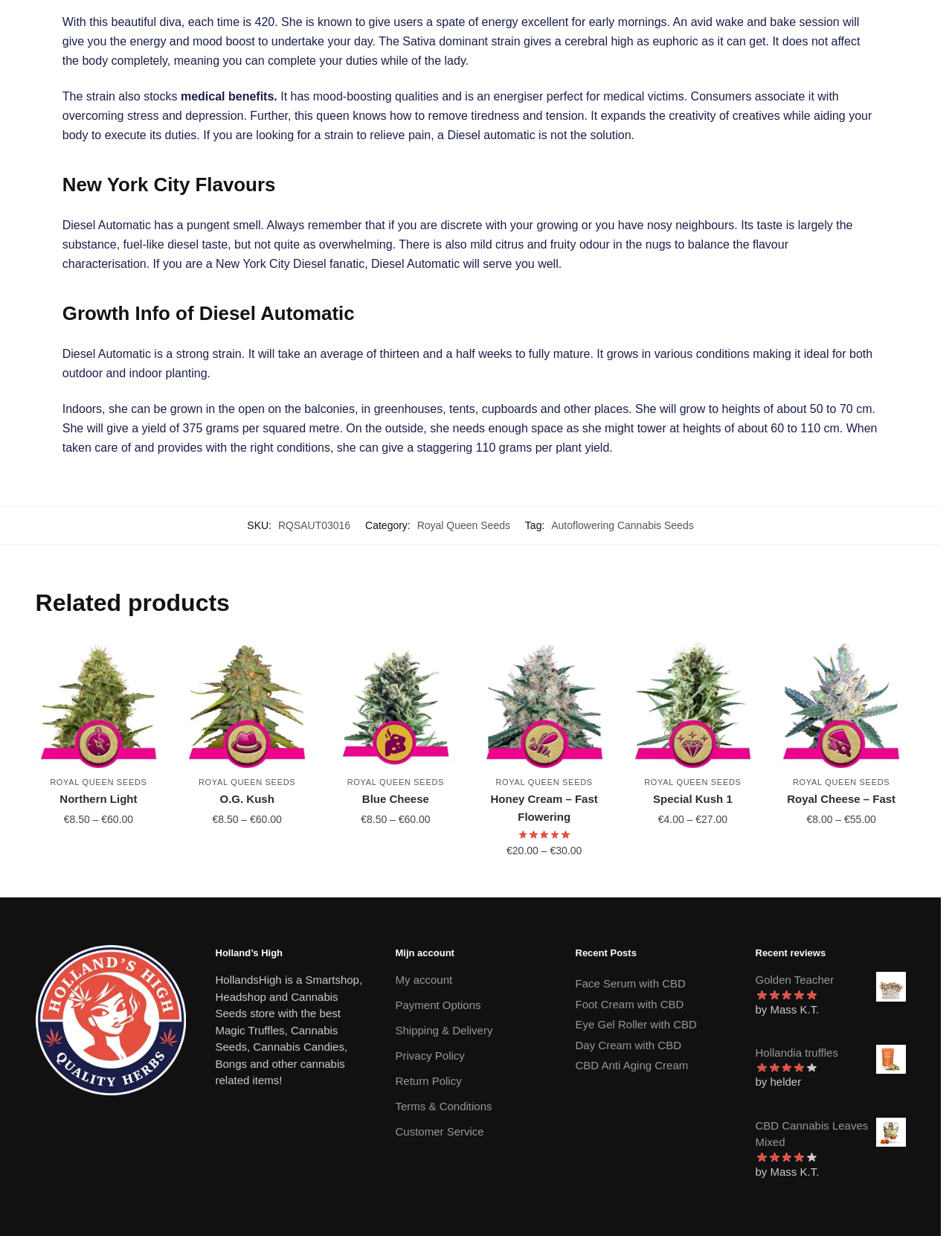Identify the bounding box coordinates of the region that should be clicked to execute the following instruction: "View 'Royal Cheese - Fast'".

[0.817, 0.634, 0.95, 0.648]